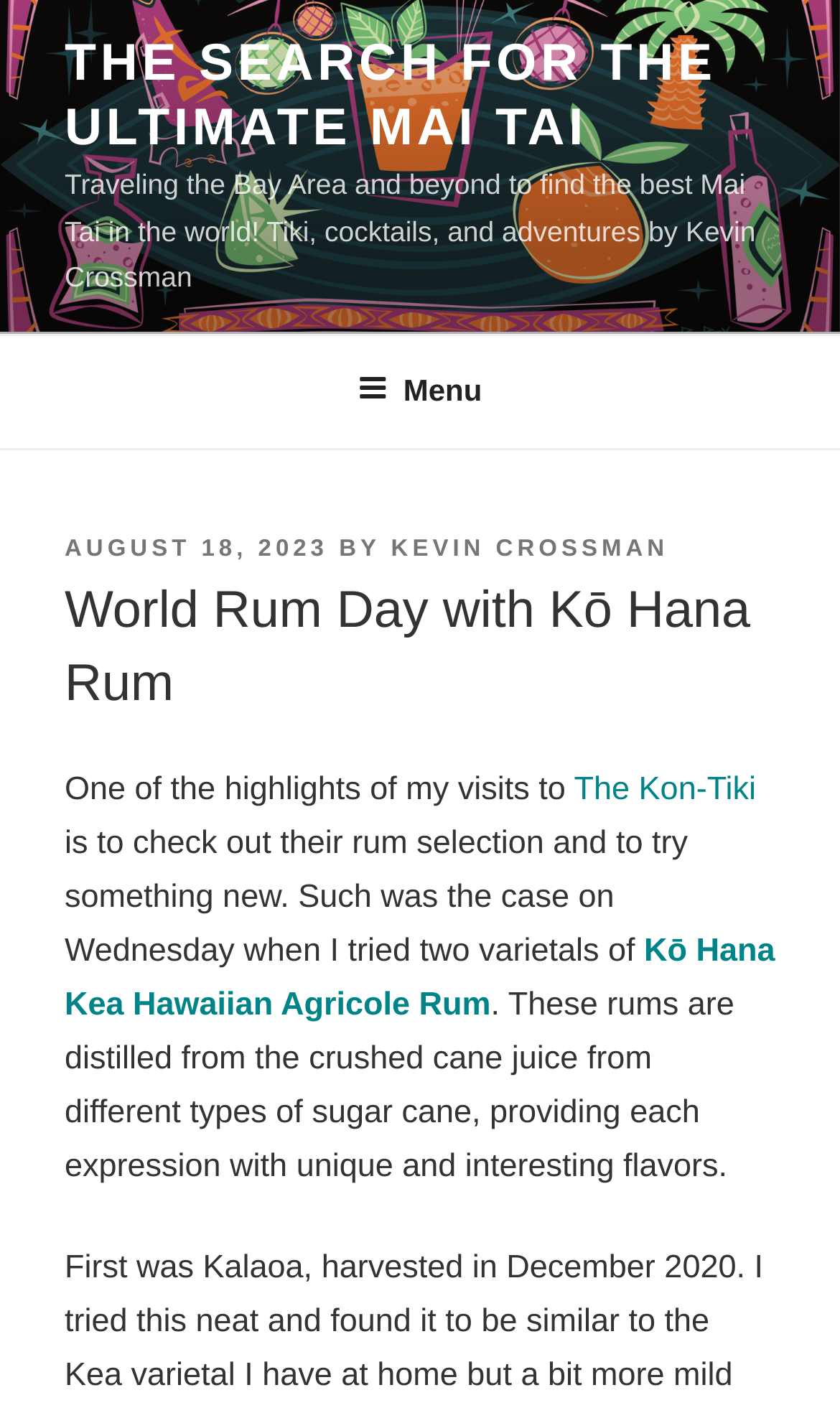Describe in detail what you see on the webpage.

The webpage is about World Rum Day with Kō Hana Rum, specifically focusing on the search for the ultimate Mai Tai. At the top, there is a prominent link titled "THE SEARCH FOR THE ULTIMATE MAI TAI". Below this link, there is a brief description of the webpage's content, which mentions traveling the Bay Area and beyond to find the best Mai Tai in the world, featuring tiki, cocktails, and adventures by Kevin Crossman.

On the top-right side, there is a navigation menu labeled "Top Menu" with a button to expand or collapse it. When expanded, the menu displays a header section with information about the post, including the date "AUGUST 18, 2023" and the author "KEVIN CROSSMAN".

The main content of the webpage is divided into paragraphs. The first paragraph starts with a heading "World Rum Day with Kō Hana Rum" and discusses the author's experience visiting The Kon-Tiki, where they tried two varietals of Kō Hana Kea Hawaiian Agricole Rum. The text describes the unique flavors of these rums, which are distilled from crushed cane juice from different types of sugar cane.

Throughout the webpage, there are several links to specific rum-related topics, such as The Kon-Tiki and Kō Hana Kea Hawaiian Agricole Rum. The overall structure of the webpage is organized, with clear headings and concise text, making it easy to follow the author's rum-tasting adventure.